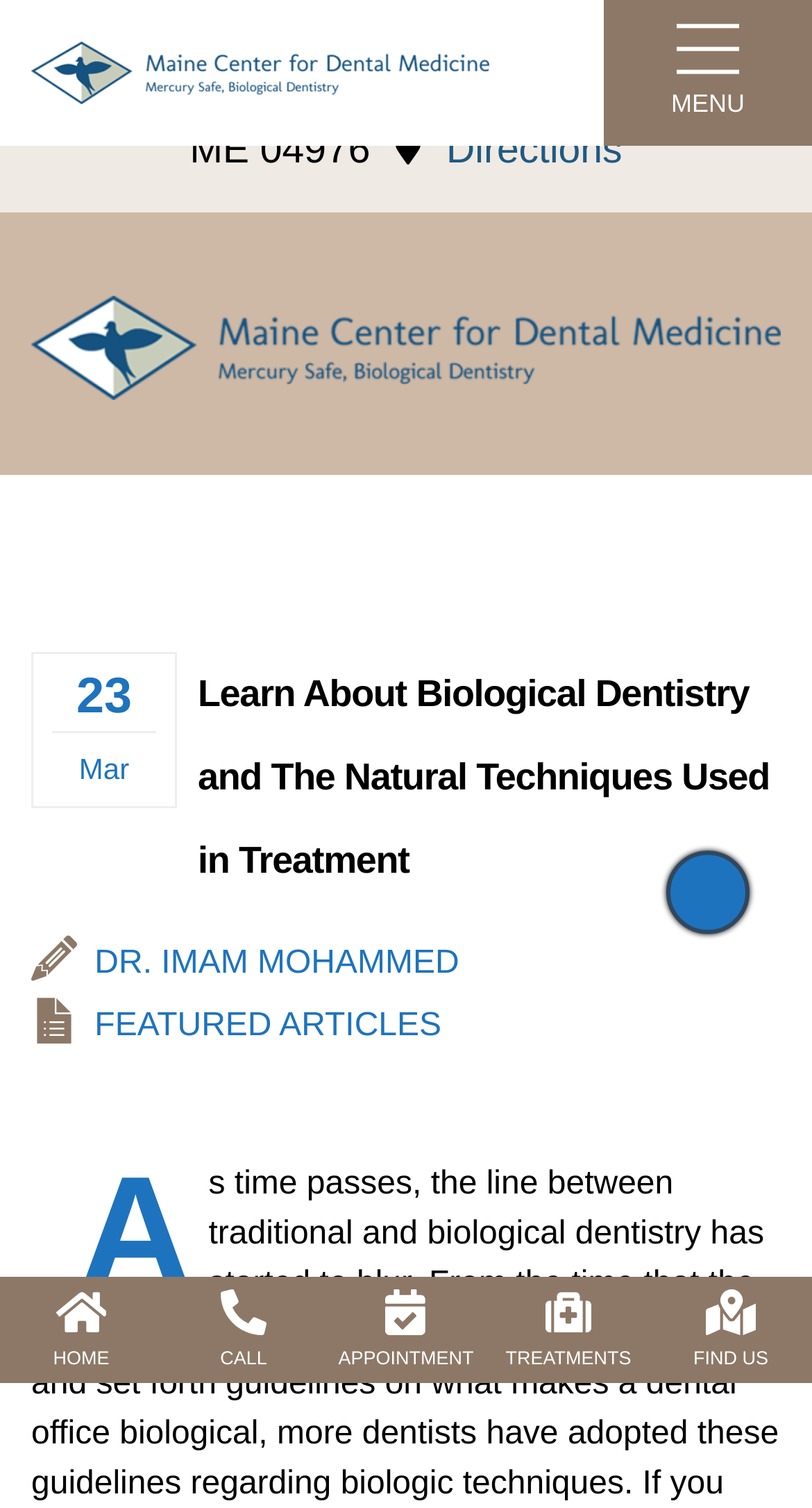Determine the bounding box coordinates of the clickable element to achieve the following action: 'Learn more about Dr. Imam Mohammed'. Provide the coordinates as four float values between 0 and 1, formatted as [left, top, right, bottom].

[0.038, 0.626, 0.566, 0.65]